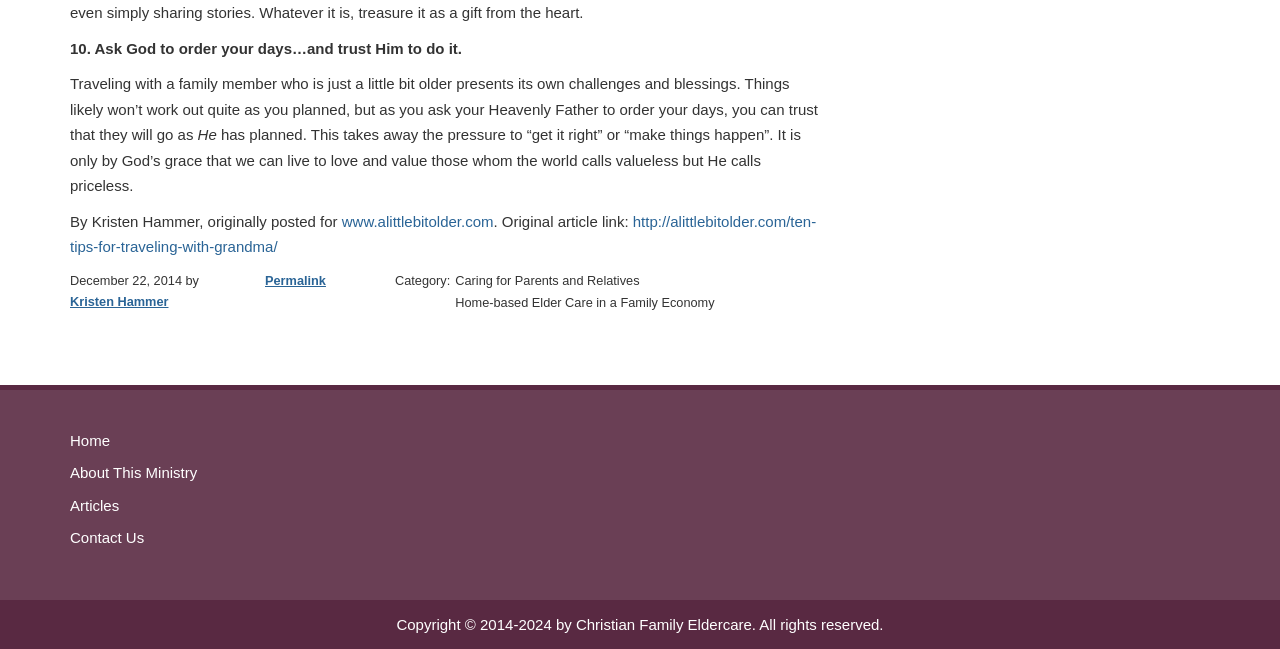Please use the details from the image to answer the following question comprehensively:
Who is the author of the article?

The author of the article can be found by looking at the text 'By Kristen Hammer, originally posted for' which indicates that Kristen Hammer is the author of the article.